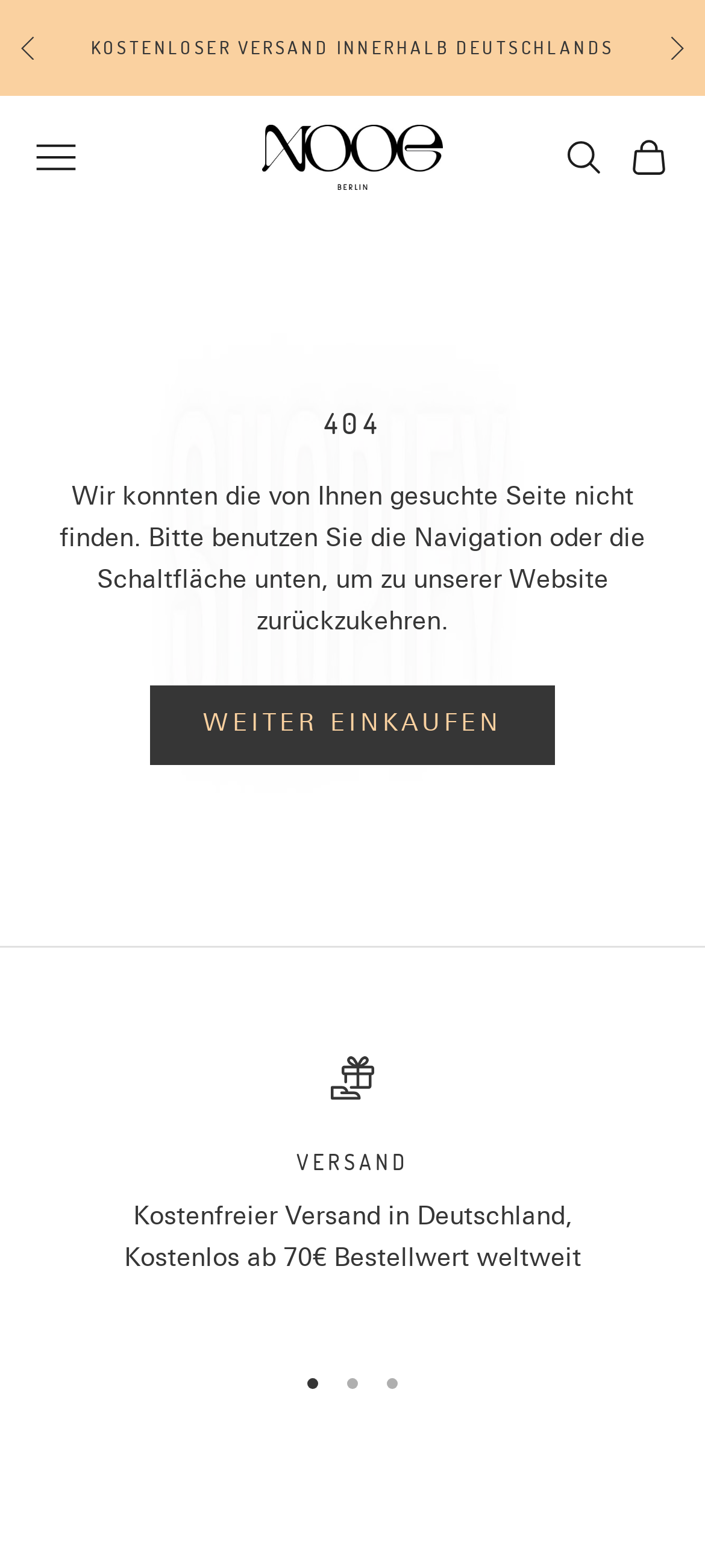What is the navigation menu at the top right corner?
Look at the image and answer with only one word or phrase.

Hauptnavigation